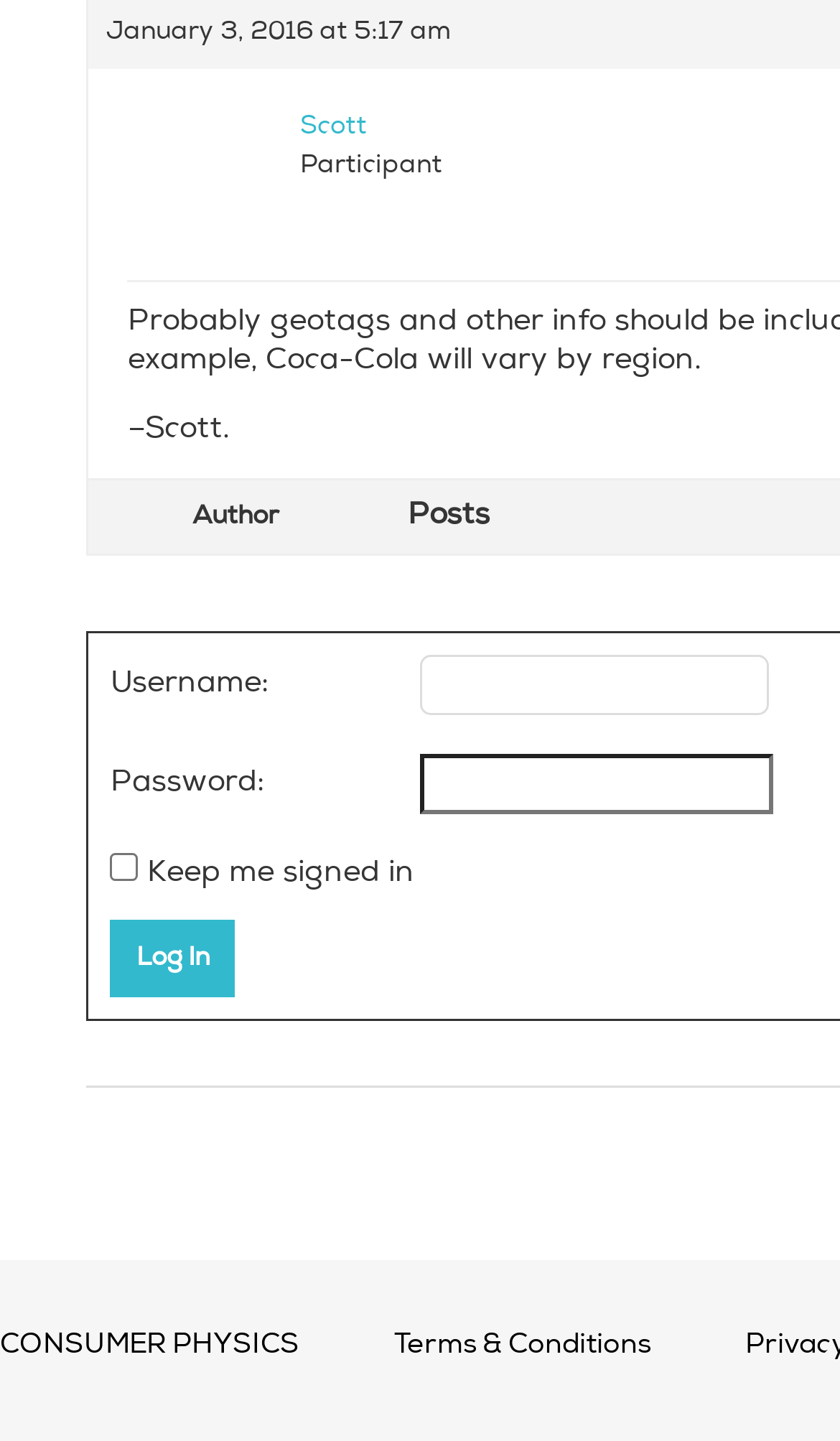Based on the element description: "parent_node: Username: name="log"", identify the UI element and provide its bounding box coordinates. Use four float numbers between 0 and 1, [left, top, right, bottom].

[0.501, 0.455, 0.916, 0.497]